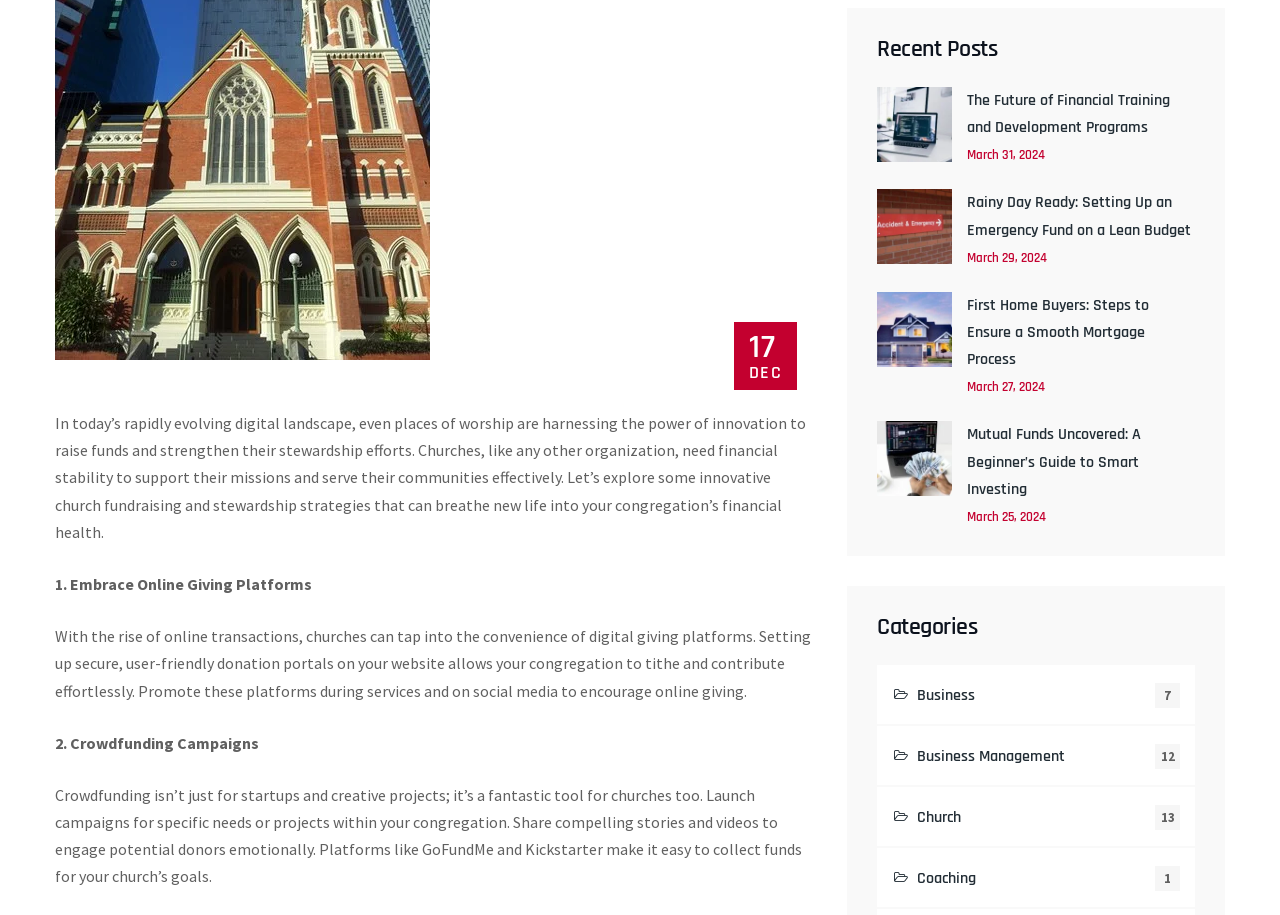Given the description "Business", determine the bounding box of the corresponding UI element.

[0.685, 0.727, 0.934, 0.791]